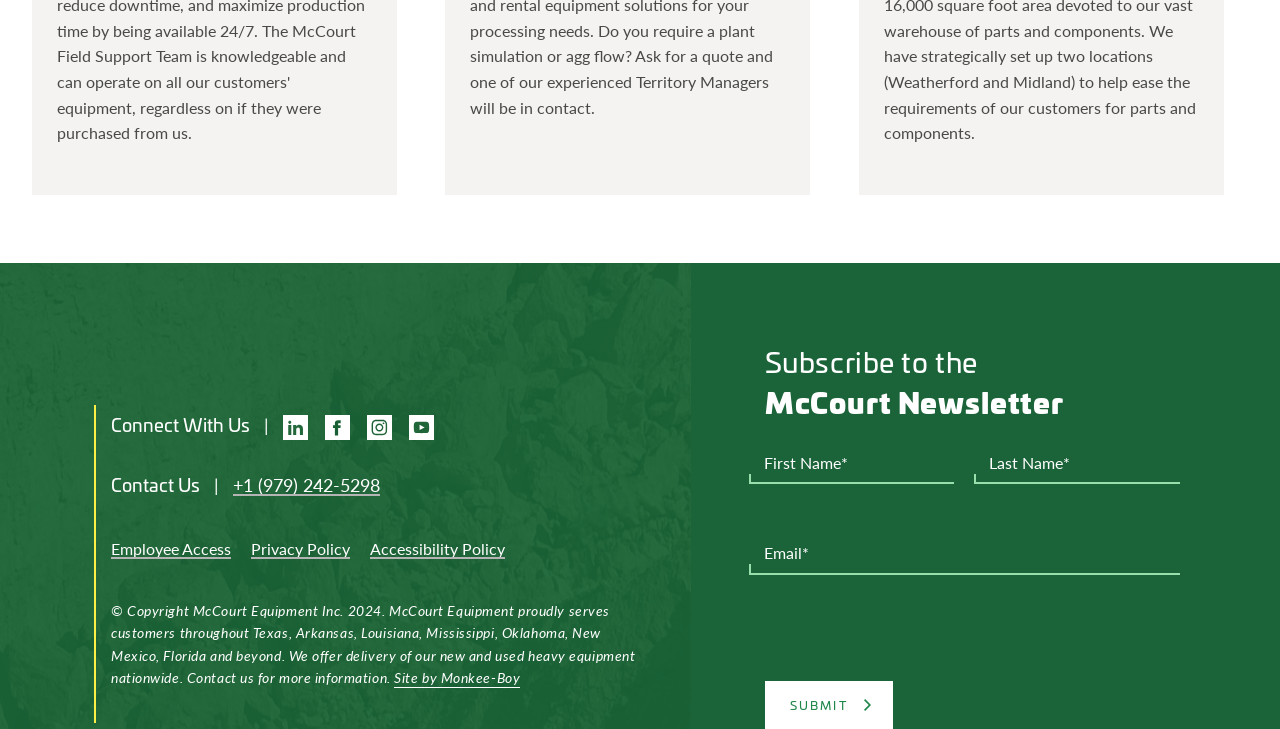Please identify the bounding box coordinates of the element that needs to be clicked to perform the following instruction: "Contact us by phone".

[0.182, 0.648, 0.297, 0.682]